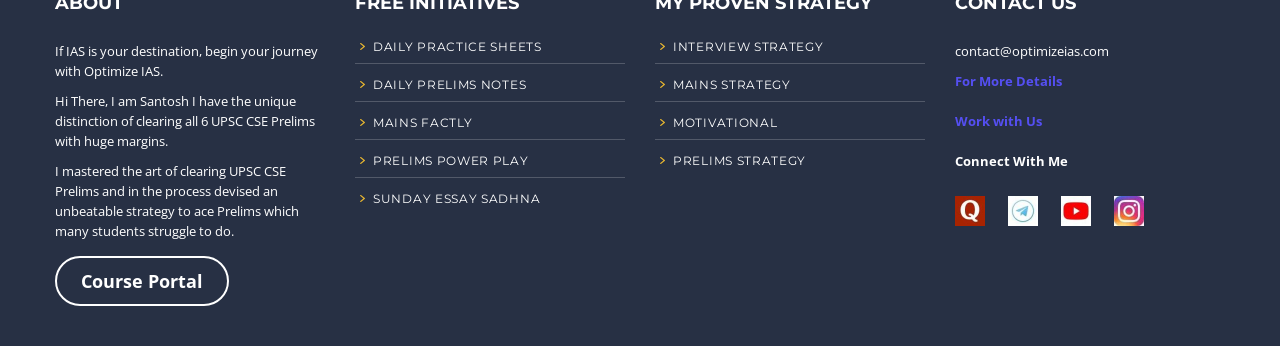Please identify the bounding box coordinates of the area I need to click to accomplish the following instruction: "Check the office time".

None